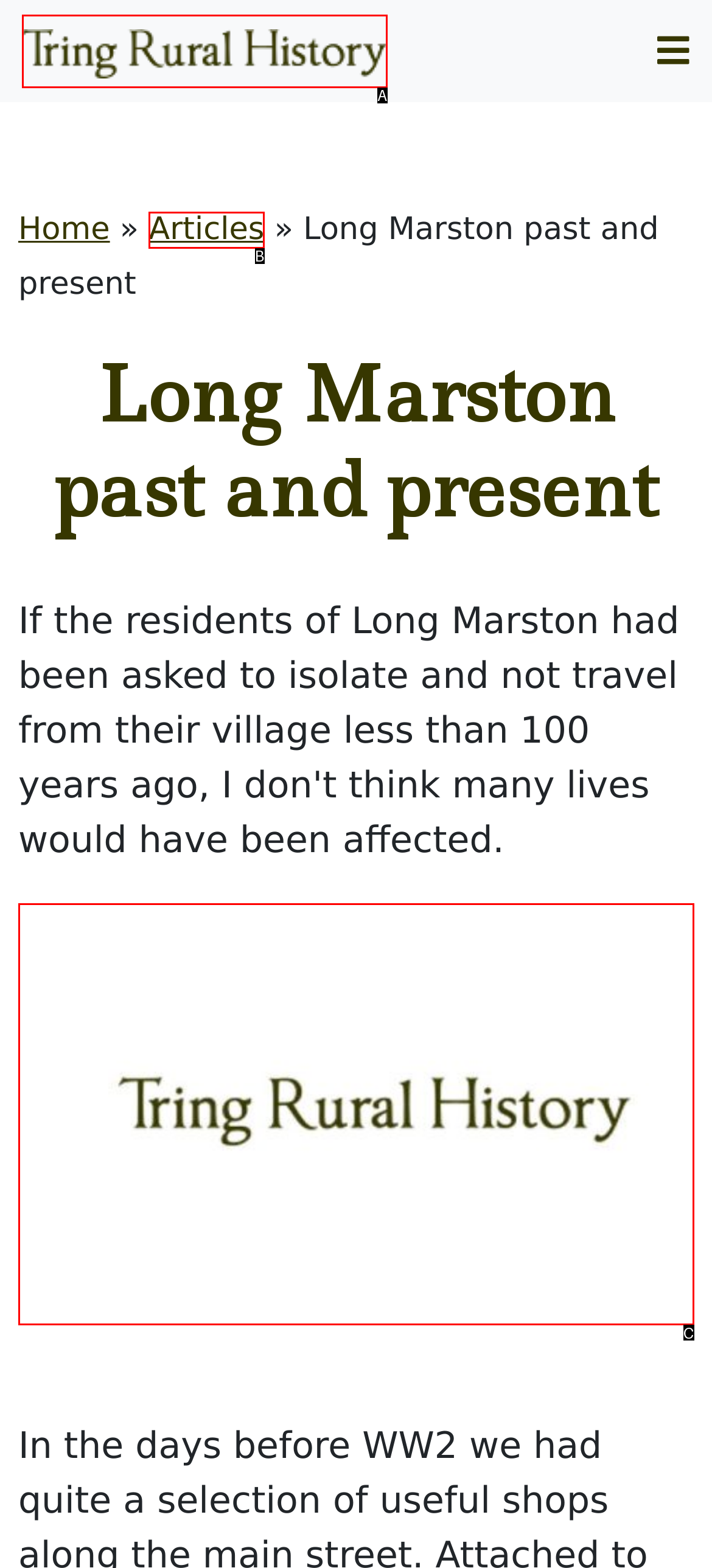With the provided description: alt="trh-placeholder" title="trh-placeholder", select the most suitable HTML element. Respond with the letter of the selected option.

C